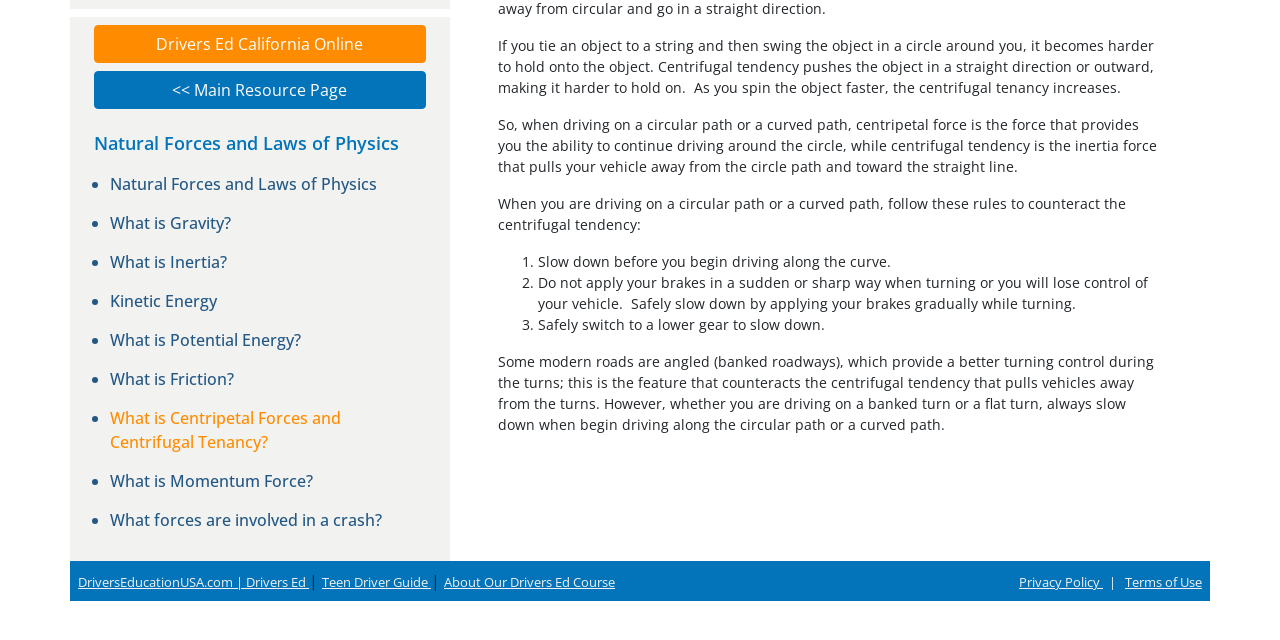Predict the bounding box for the UI component with the following description: "Kinetic Energy".

[0.086, 0.438, 0.17, 0.496]